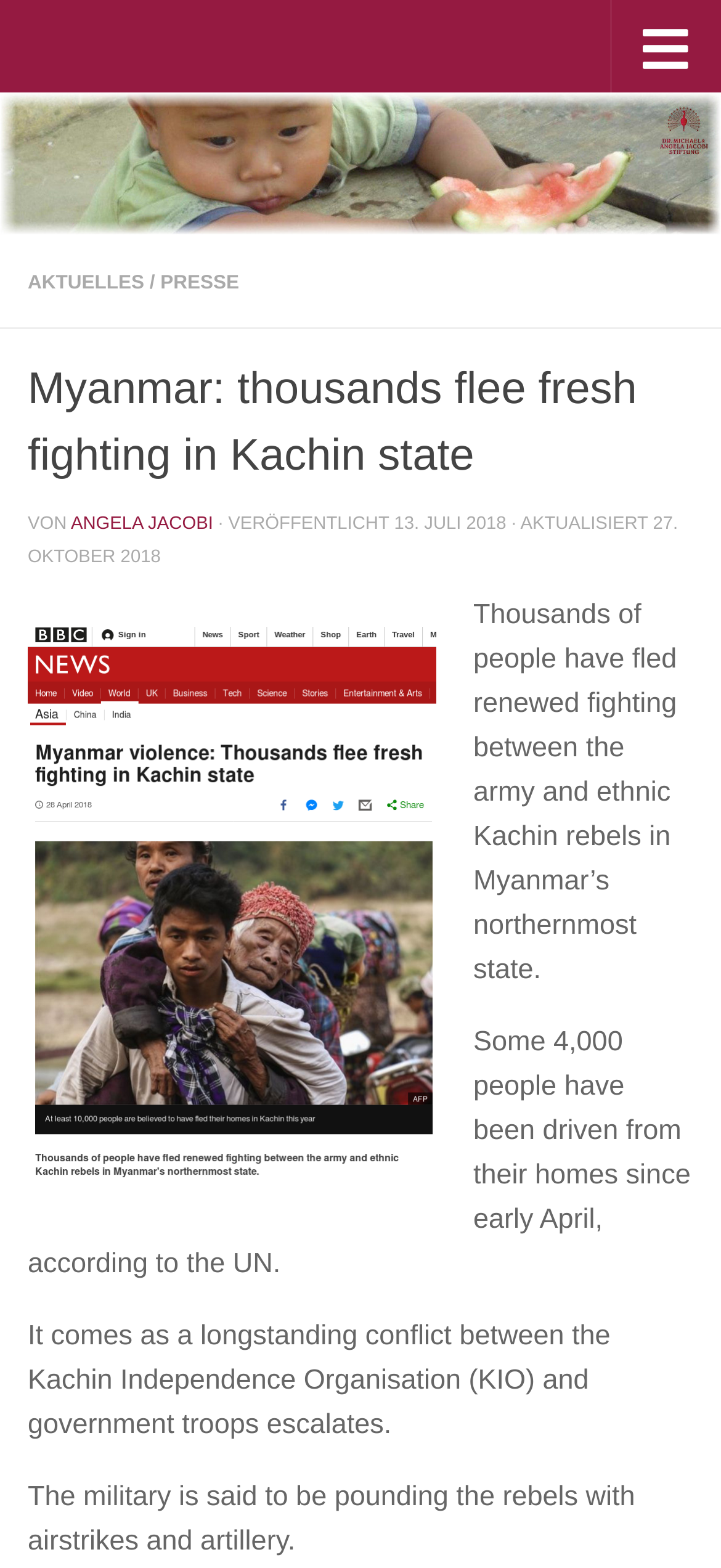Please identify and generate the text content of the webpage's main heading.

Myanmar: thousands flee fresh fighting in Kachin state